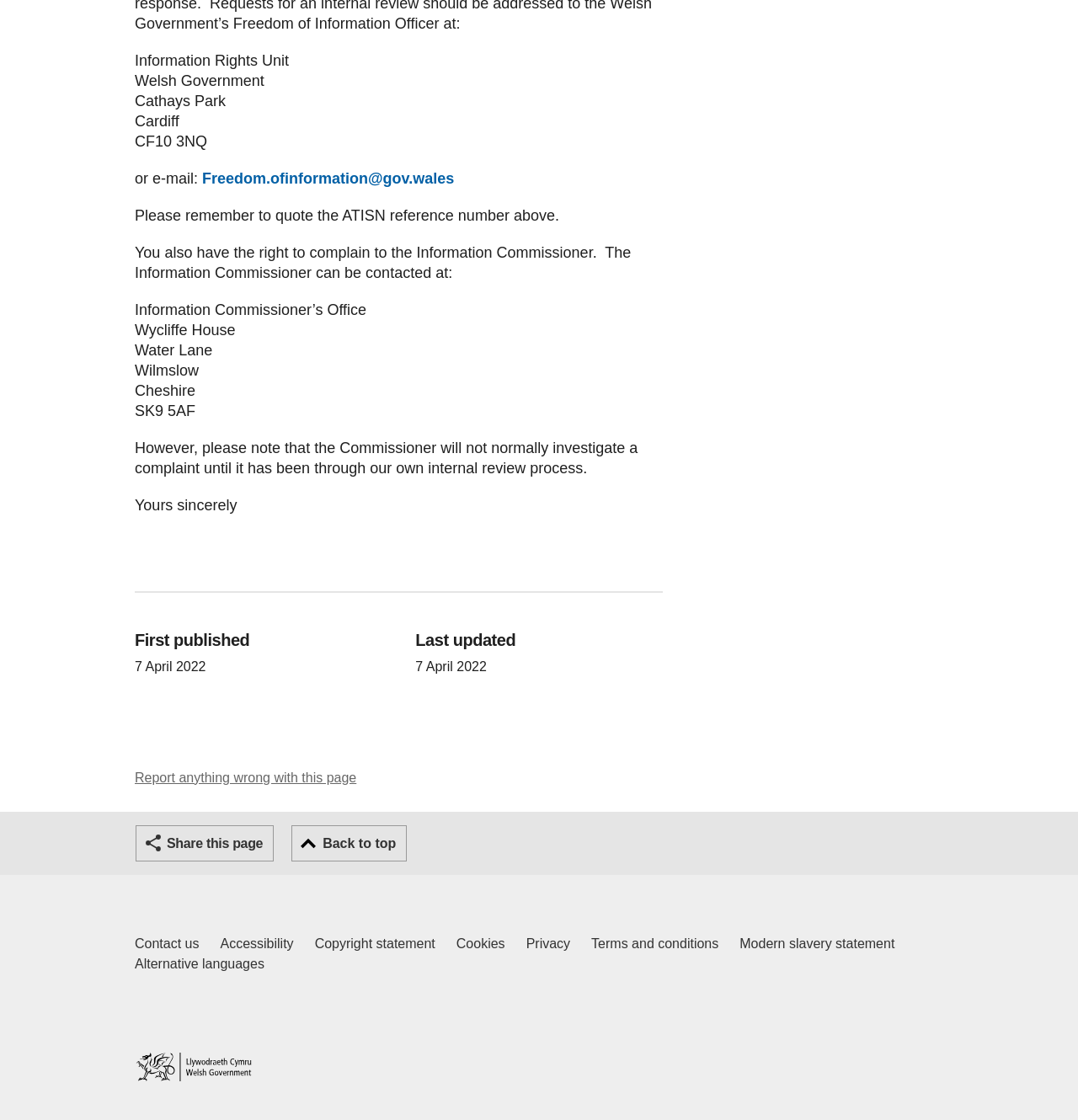Please find and report the bounding box coordinates of the element to click in order to perform the following action: "Report anything wrong with this page". The coordinates should be expressed as four float numbers between 0 and 1, in the format [left, top, right, bottom].

[0.125, 0.688, 0.331, 0.7]